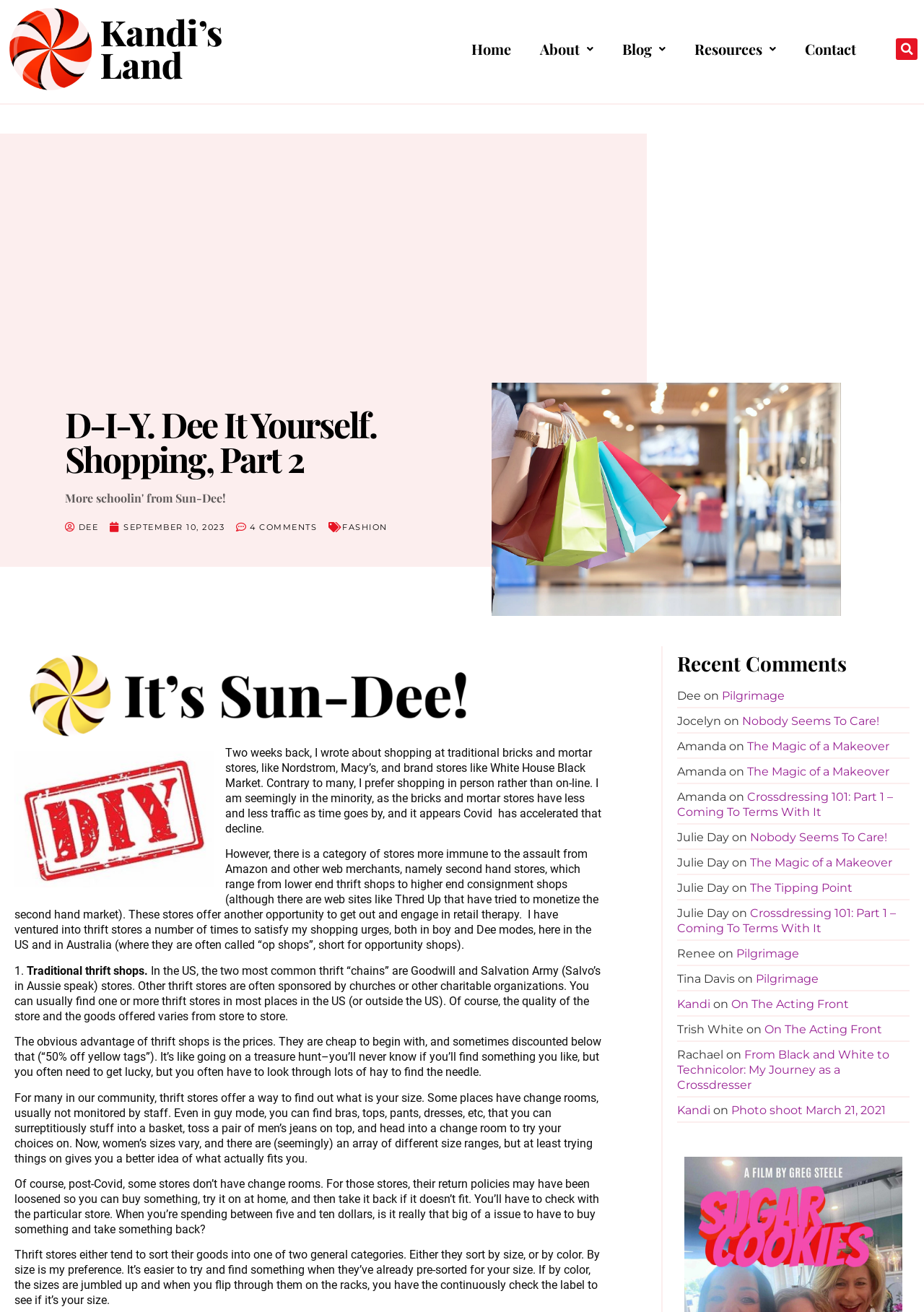Given the following UI element description: "4 Comments", find the bounding box coordinates in the webpage screenshot.

[0.256, 0.396, 0.343, 0.408]